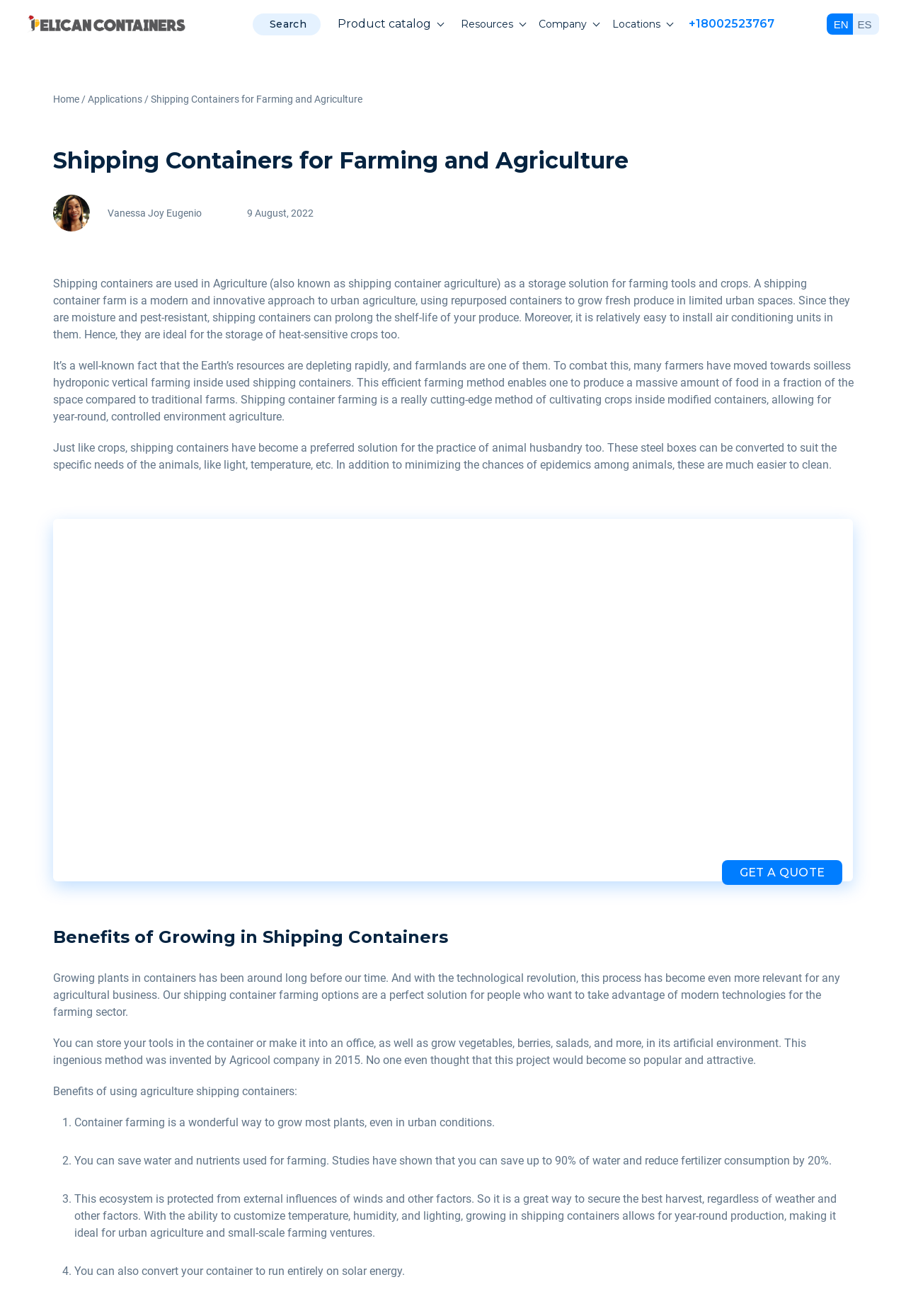Locate the bounding box coordinates of the element that needs to be clicked to carry out the instruction: "Visit the 'Product catalog'". The coordinates should be given as four float numbers ranging from 0 to 1, i.e., [left, top, right, bottom].

[0.363, 0.008, 0.504, 0.029]